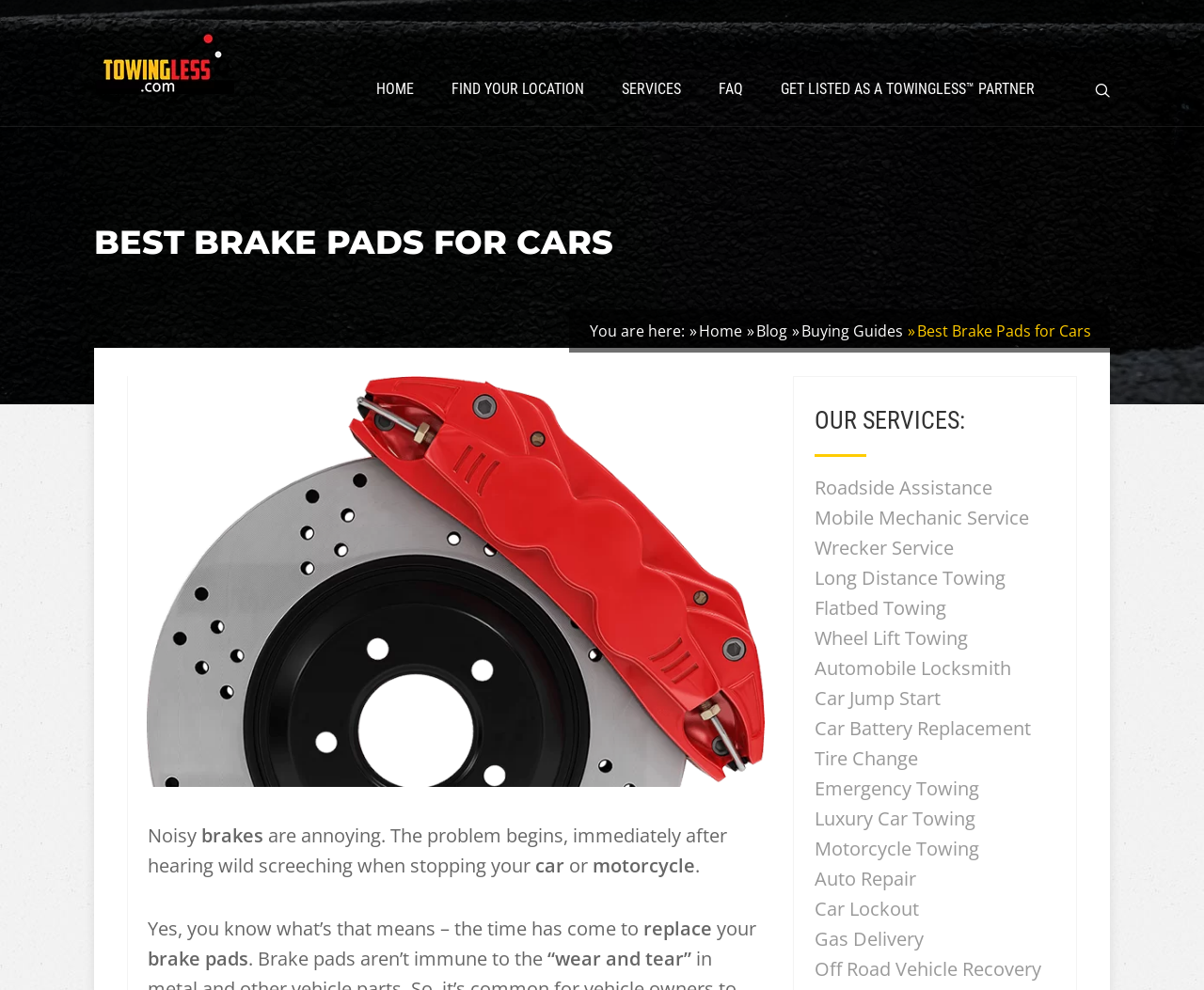Identify the bounding box coordinates of the region that needs to be clicked to carry out this instruction: "View the 'Best Brake Pads for Cars' article". Provide these coordinates as four float numbers ranging from 0 to 1, i.e., [left, top, right, bottom].

[0.078, 0.22, 0.922, 0.27]